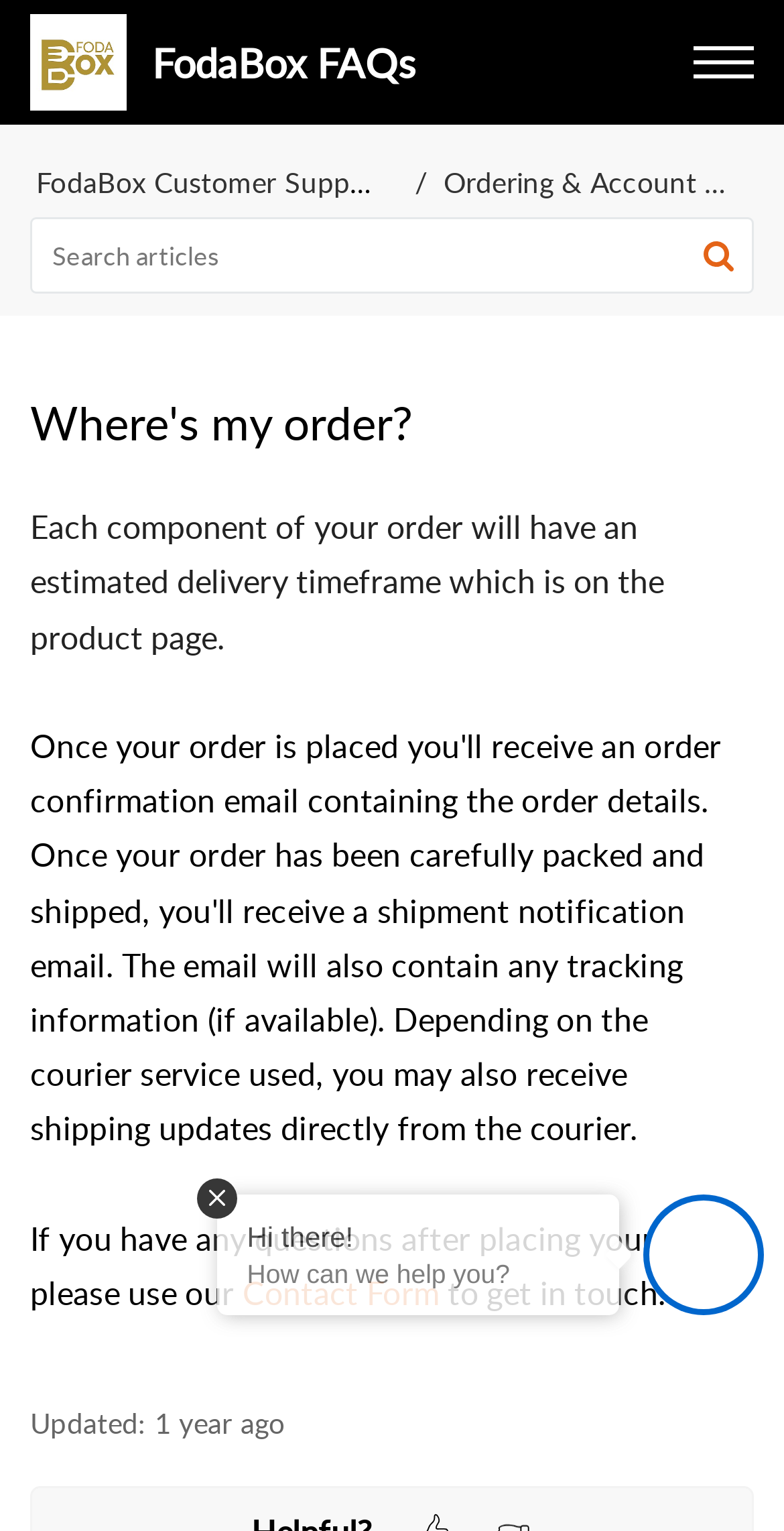Bounding box coordinates are to be given in the format (top-left x, top-left y, bottom-right x, bottom-right y). All values must be floating point numbers between 0 and 1. Provide the bounding box coordinate for the UI element described as: FodaBox Customer Support

[0.046, 0.106, 0.493, 0.131]